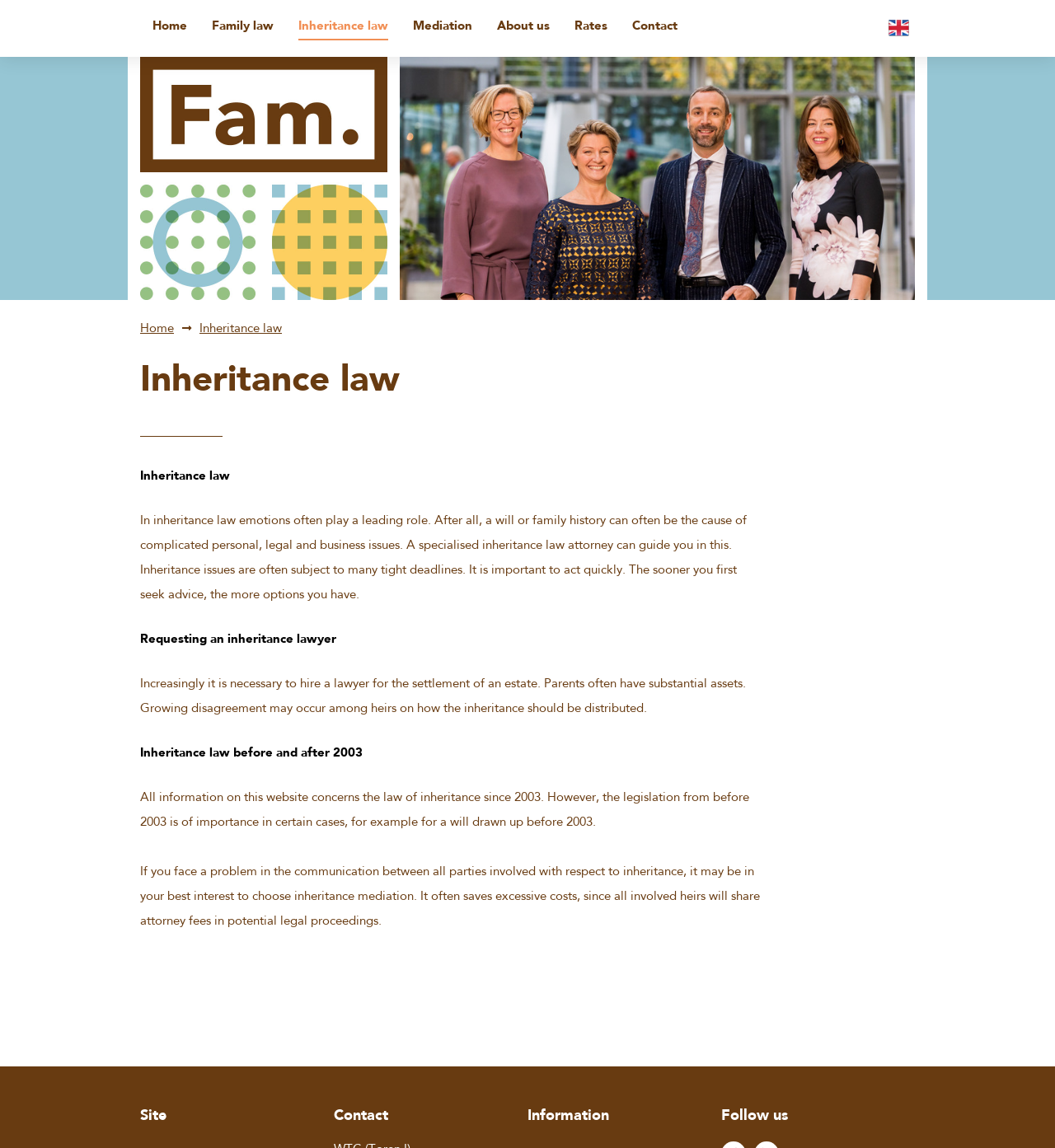Locate the bounding box coordinates of the element that should be clicked to execute the following instruction: "Read the 'Categories' section".

None